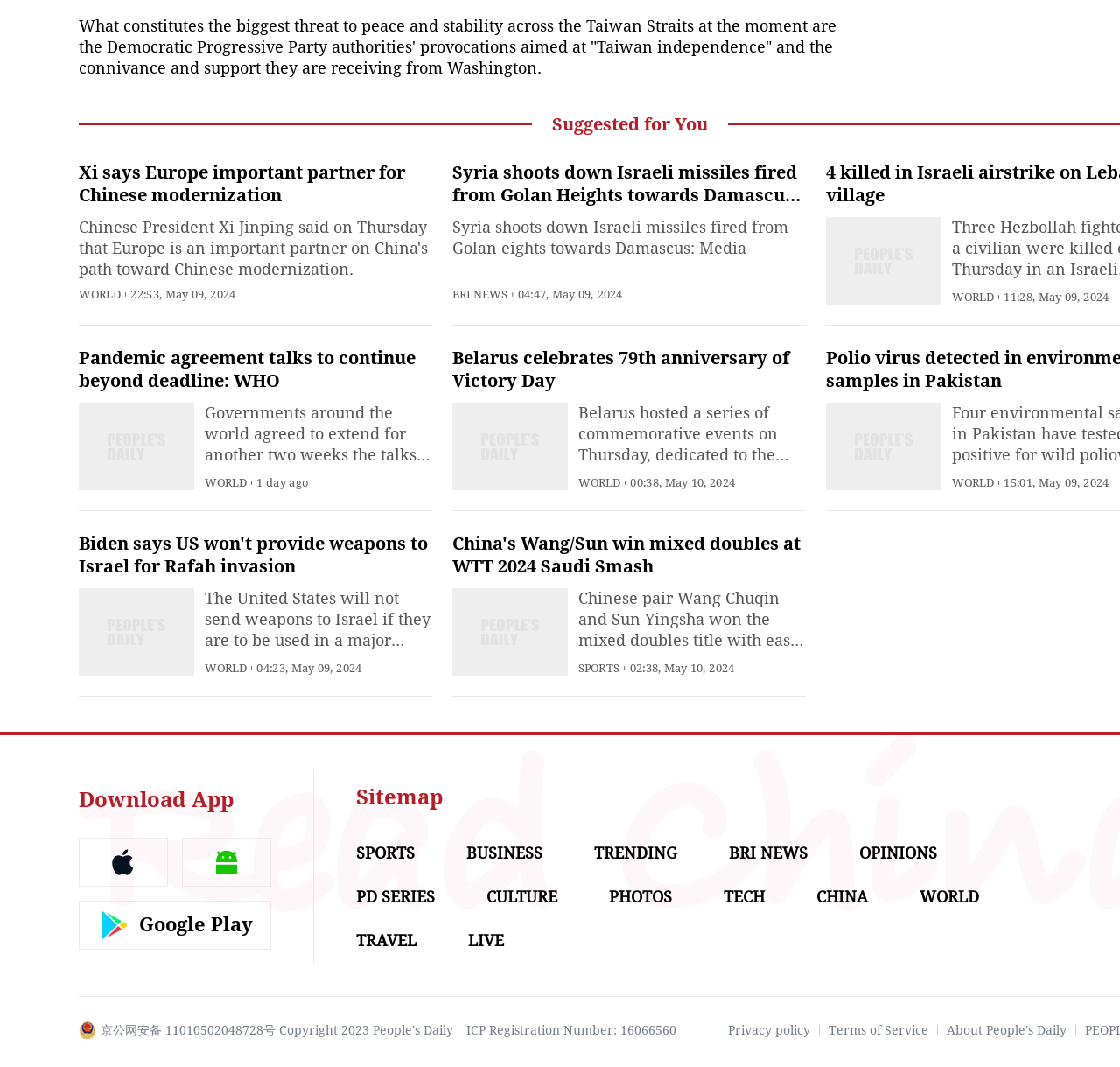Identify the bounding box coordinates of the clickable region necessary to fulfill the following instruction: "Learn about People's Daily". The bounding box coordinates should be four float numbers between 0 and 1, i.e., [left, top, right, bottom].

[0.845, 0.959, 0.952, 0.972]